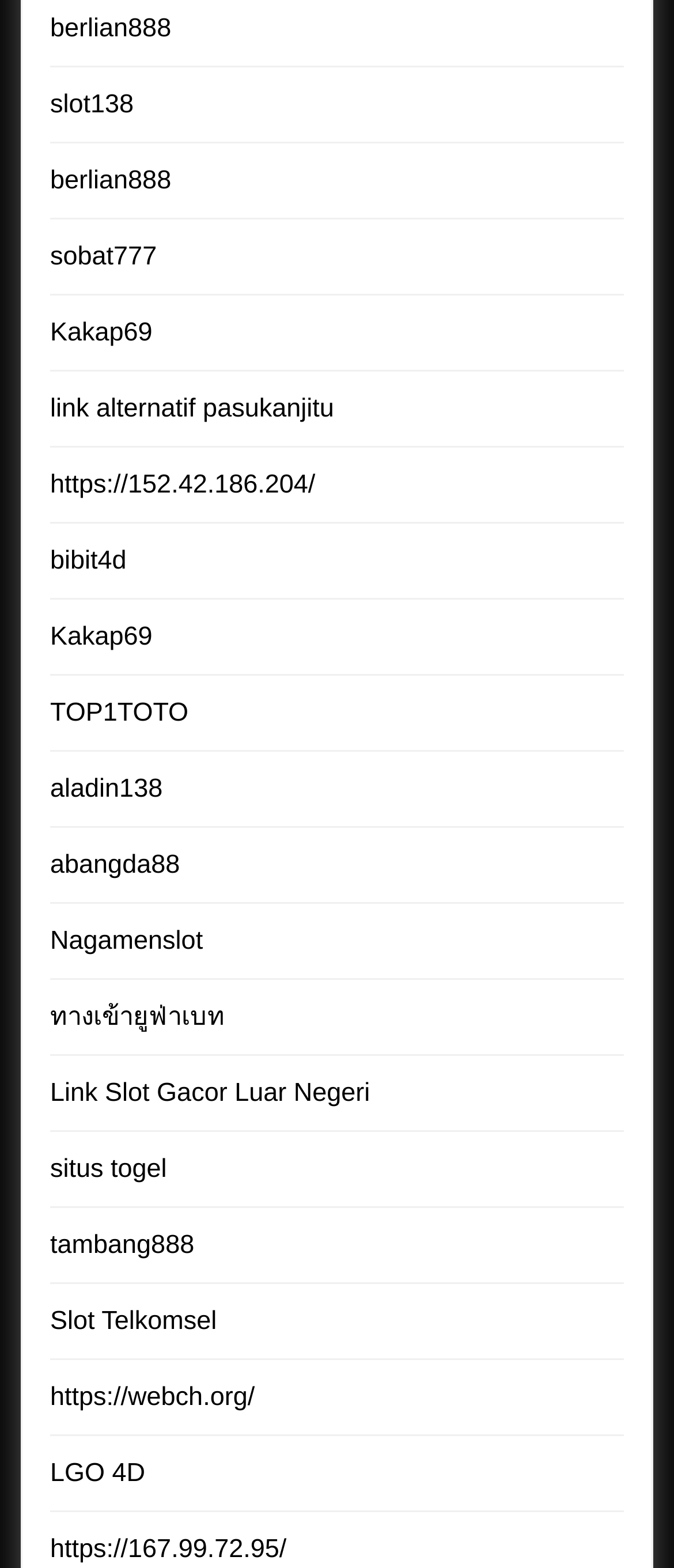Provide the bounding box coordinates of the HTML element this sentence describes: "Nagamenslot".

[0.074, 0.591, 0.301, 0.61]